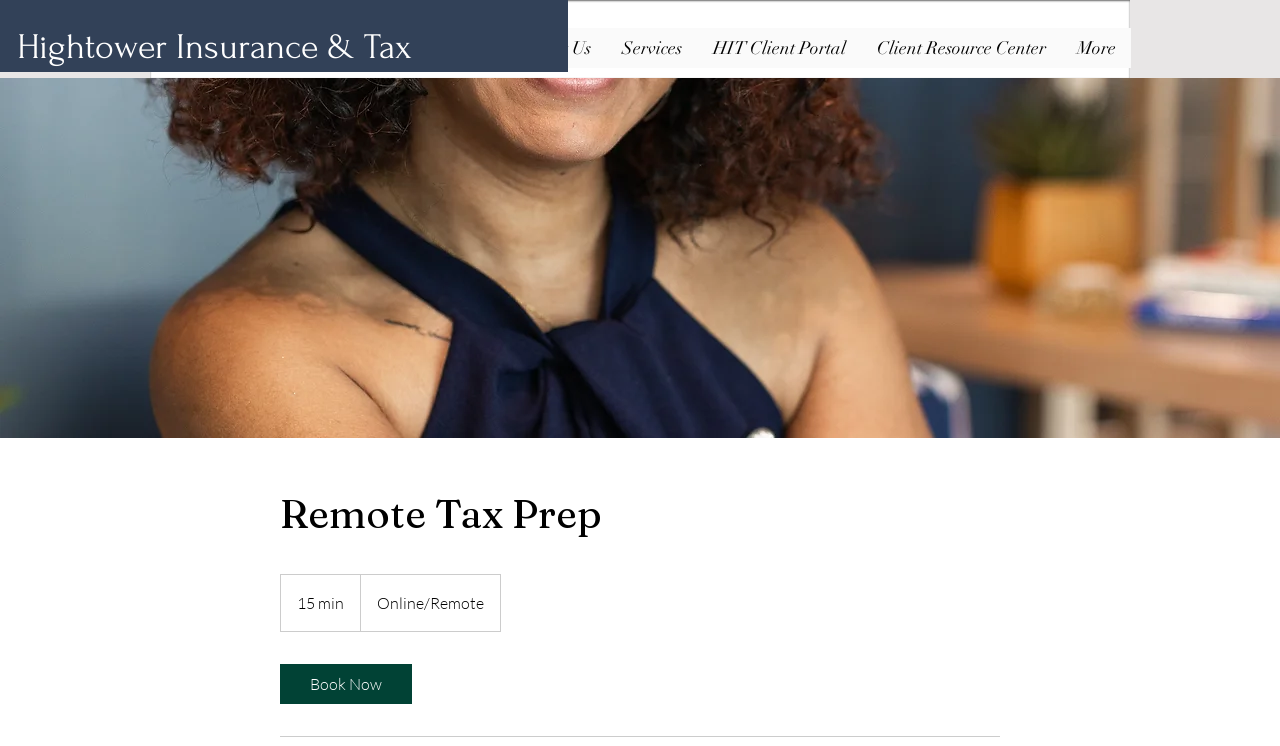Use one word or a short phrase to answer the question provided: 
How long does the remote tax prep service take?

15 min